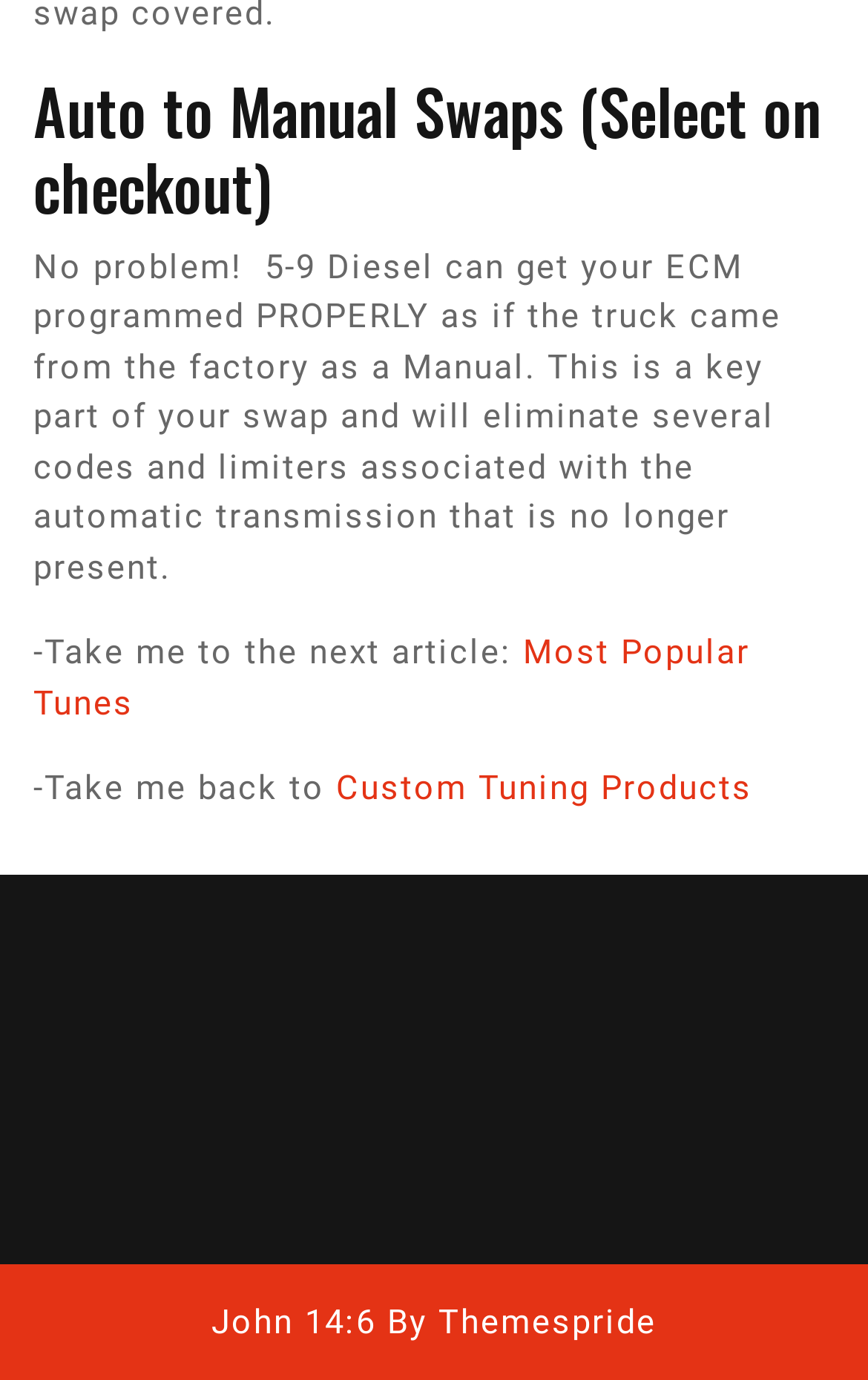What is the theme of the webpage?
Based on the image, give a concise answer in the form of a single word or short phrase.

Themespride